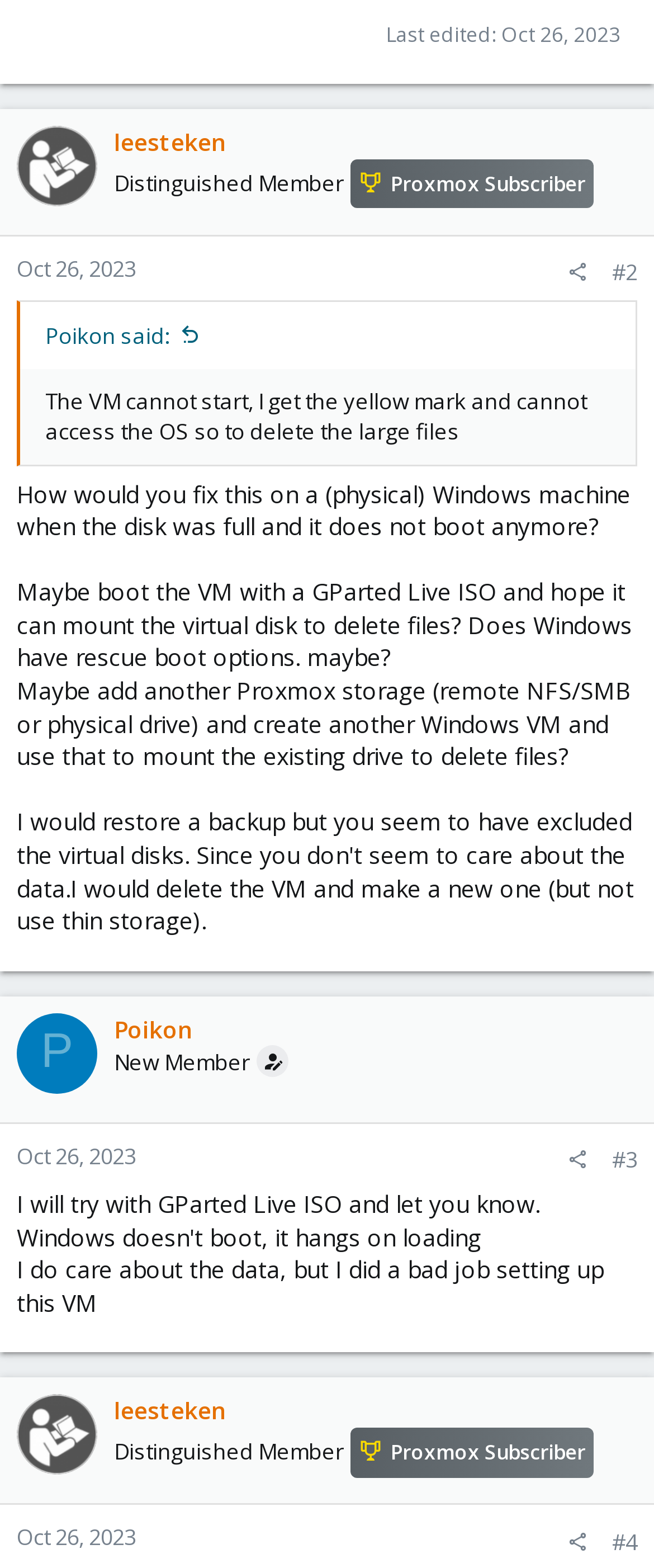Please identify the bounding box coordinates of the element I need to click to follow this instruction: "Share the post dated 'Oct 26, 2023'".

[0.849, 0.164, 0.918, 0.184]